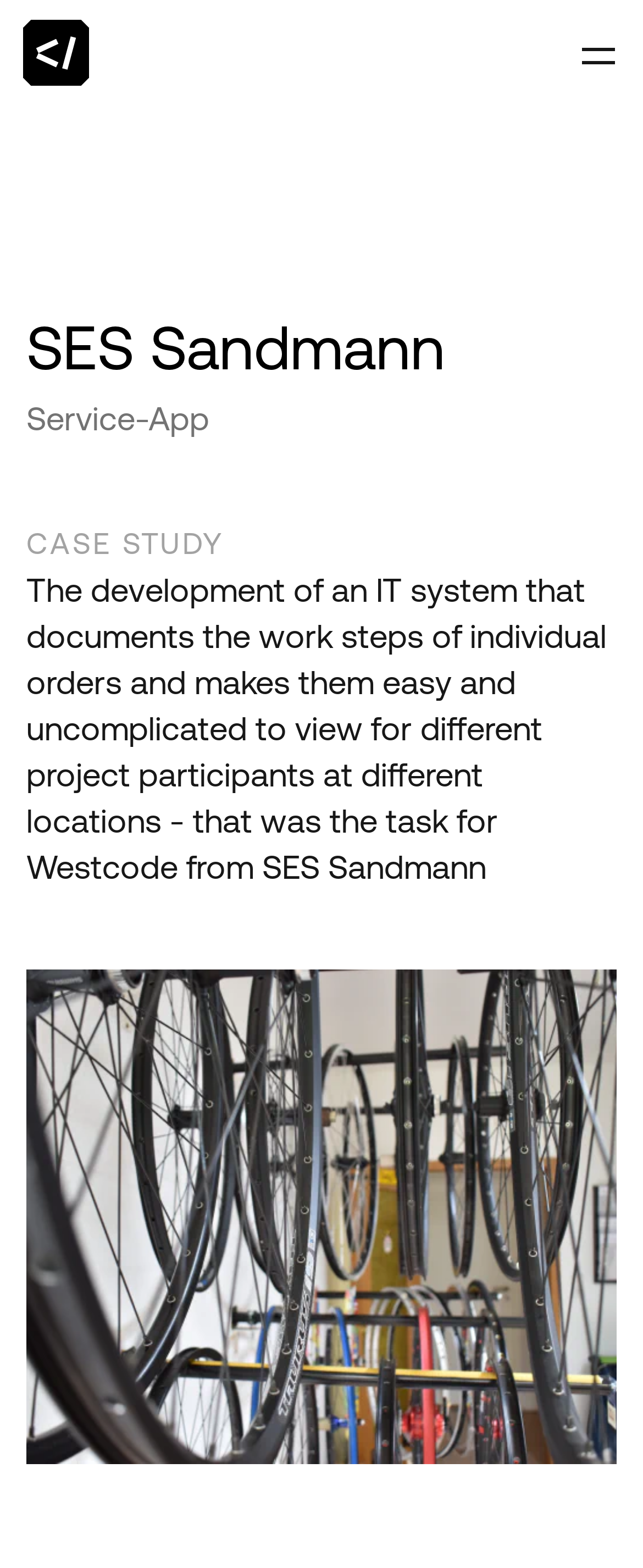Respond to the following query with just one word or a short phrase: 
What is the text of the first heading?

SES Sandmann